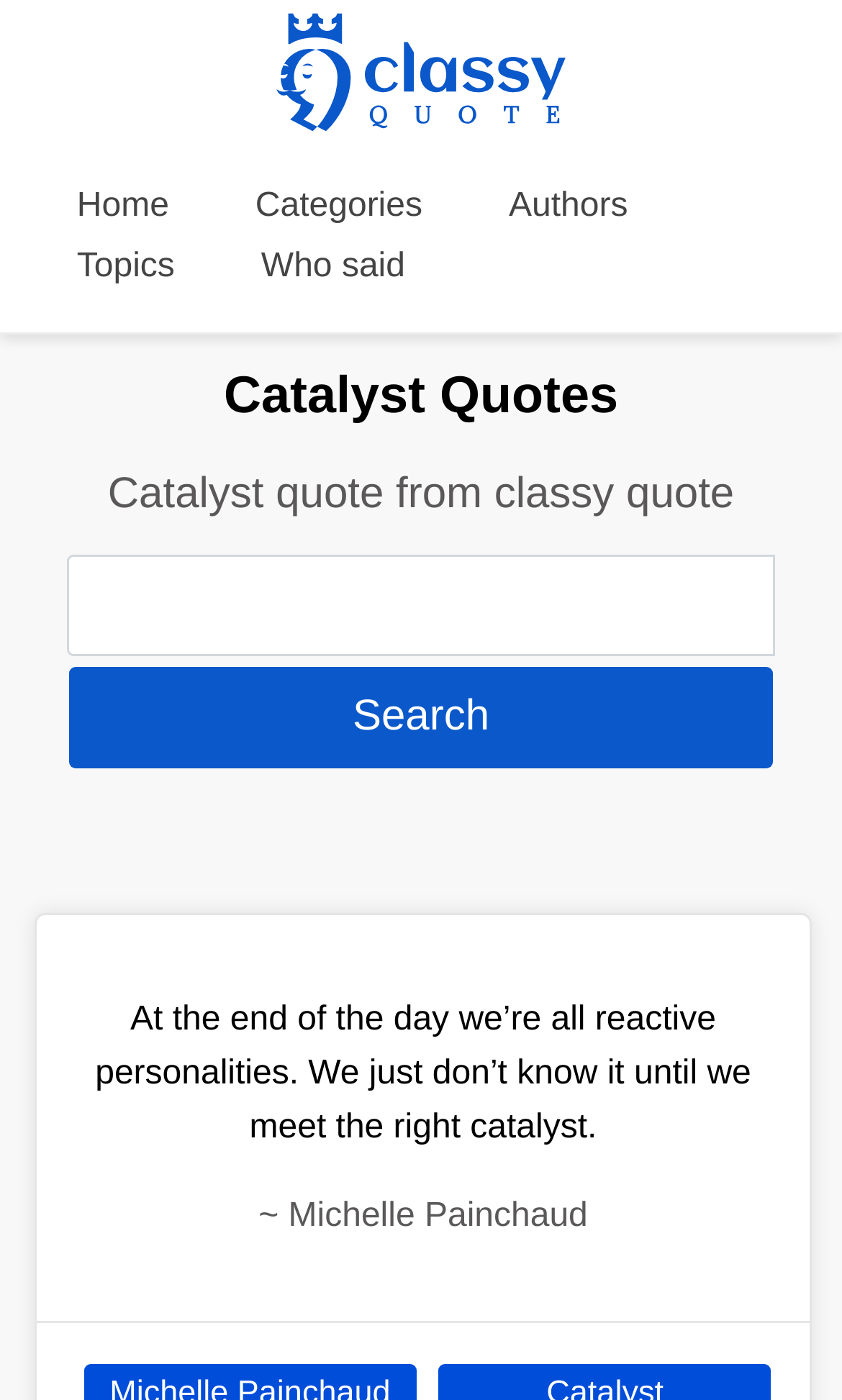What is the logo on the top left?
Respond with a short answer, either a single word or a phrase, based on the image.

Classy Quote